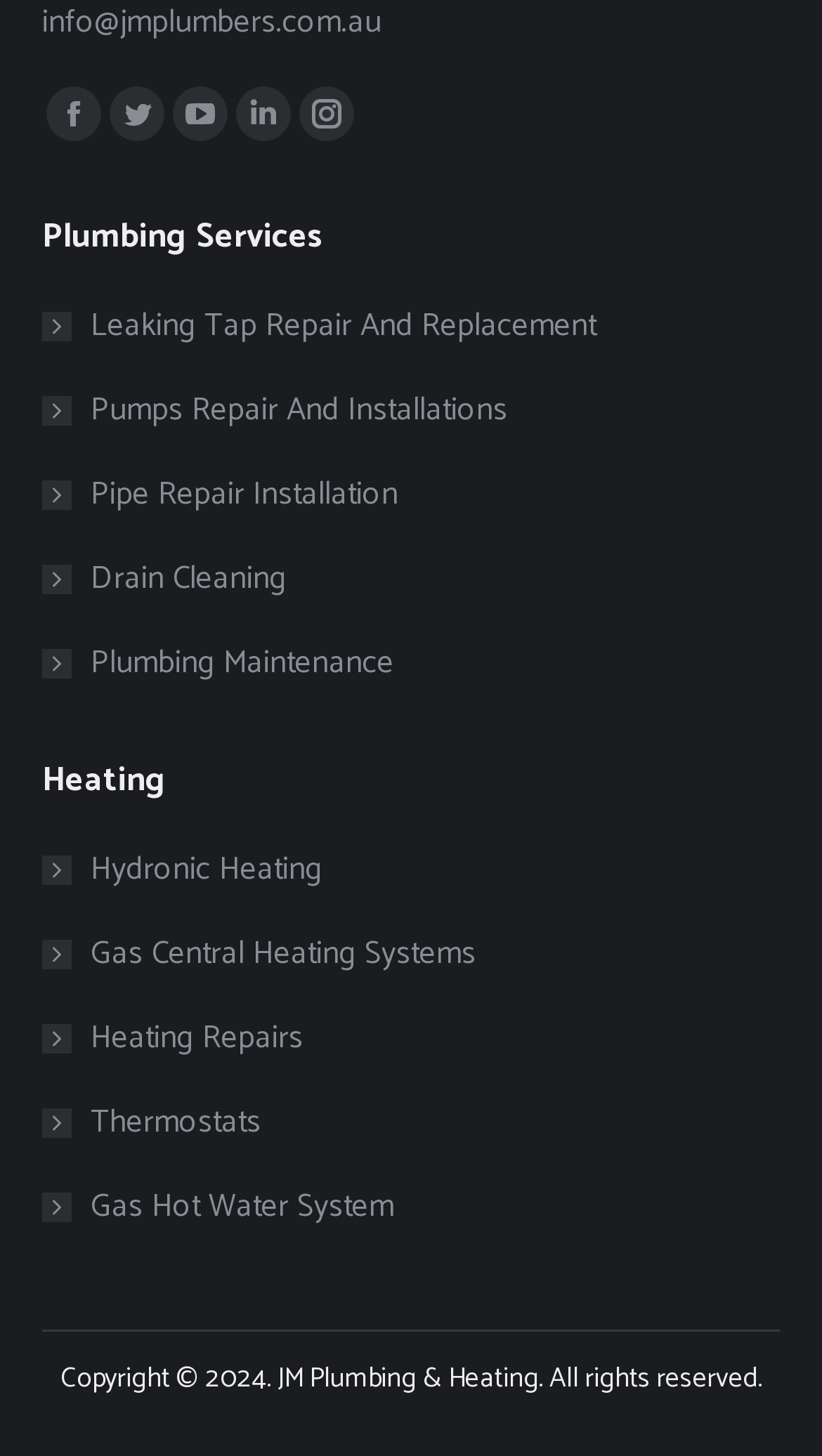Identify the bounding box coordinates of the clickable region necessary to fulfill the following instruction: "Visit Facebook page". The bounding box coordinates should be four float numbers between 0 and 1, i.e., [left, top, right, bottom].

[0.056, 0.059, 0.123, 0.097]